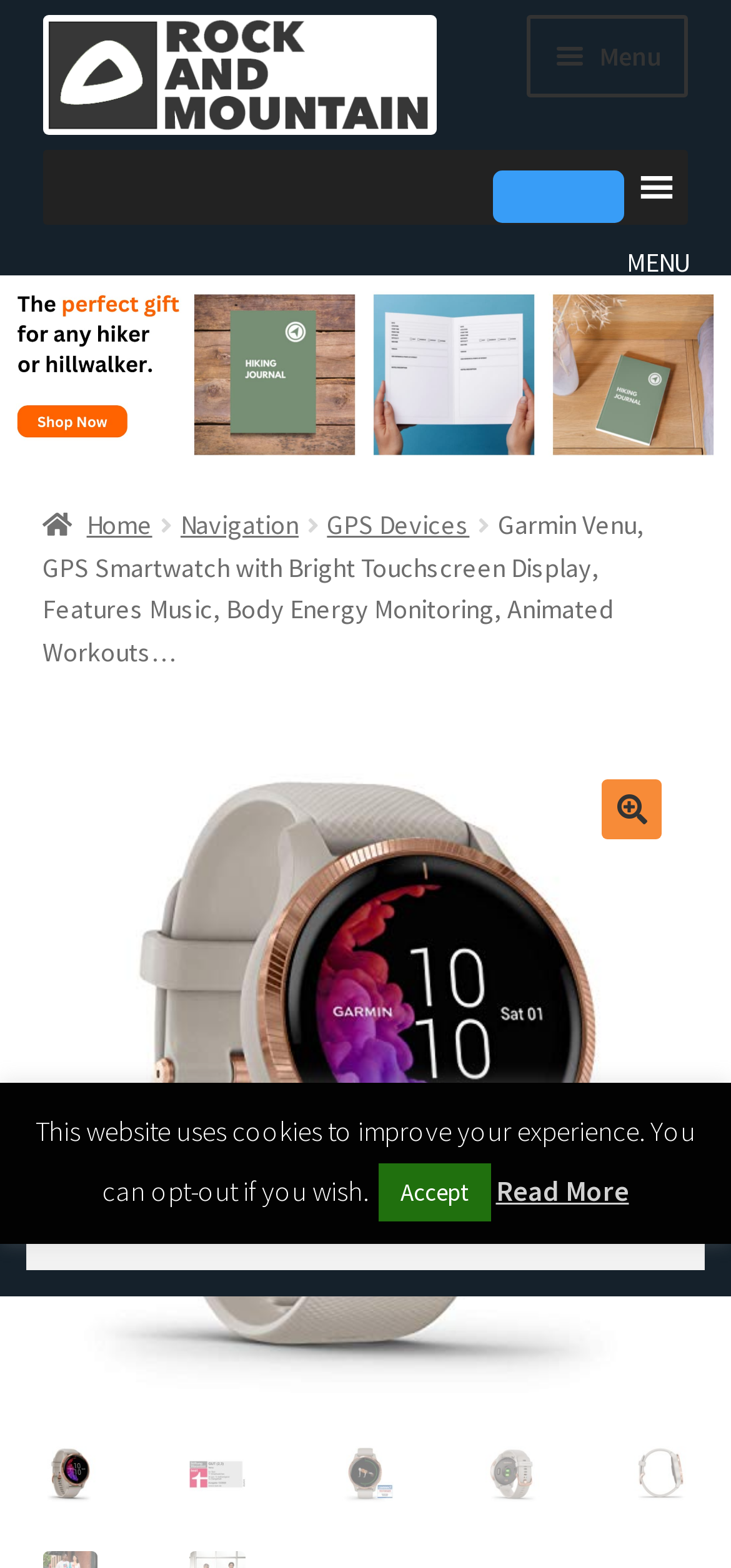Describe all the significant parts and information present on the webpage.

The webpage appears to be a product page for the Garmin Venu GPS smartwatch on the Rock and Mountain website. At the top left, there are two "Skip to" links, followed by the Rock and Mountain logo and a navigation menu with links to various categories such as Home, Camping, Clothing, and more. 

Below the navigation menu, there is a large image that spans the width of the page, likely showcasing the Garmin Venu smartwatch. 

On the left side of the page, there is a breadcrumbs navigation section that displays the path "Home > Navigation > GPS Devices". Below this, there is a heading that reads "Garmin Venu, GPS Smartwatch with Bright Touchscreen Display, Features Music, Body Energy Monitoring, Animated Workouts…".

Further down the page, there is a section with a link and an image, possibly a call-to-action or a promotional banner. At the bottom of the page, there are five small images, likely representing social media or payment icons. 

On the right side of the page, there are links to "My Account" and "Search", as well as a search bar with a "Search" button. Below this, there is a link to the shopping basket. 

Finally, at the very bottom of the page, there is a notice about the website using cookies, with an "Accept" button and a "Read More" link.